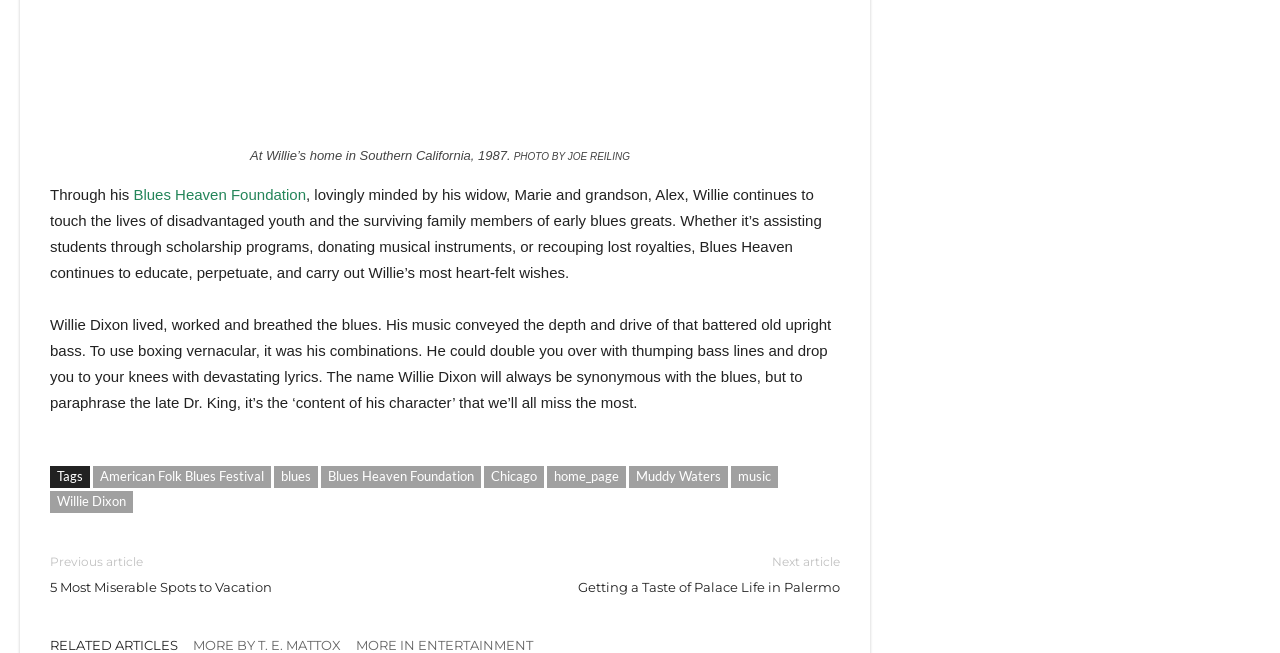What is the name of the foundation mentioned in the text?
Based on the image, answer the question with as much detail as possible.

The text mentions 'Blues Heaven Foundation' as the organization that Willie Dixon's widow, Marie, and grandson, Alex, are involved with. This foundation is dedicated to continuing Willie's legacy and helping disadvantaged youth and the surviving family members of early blues greats.